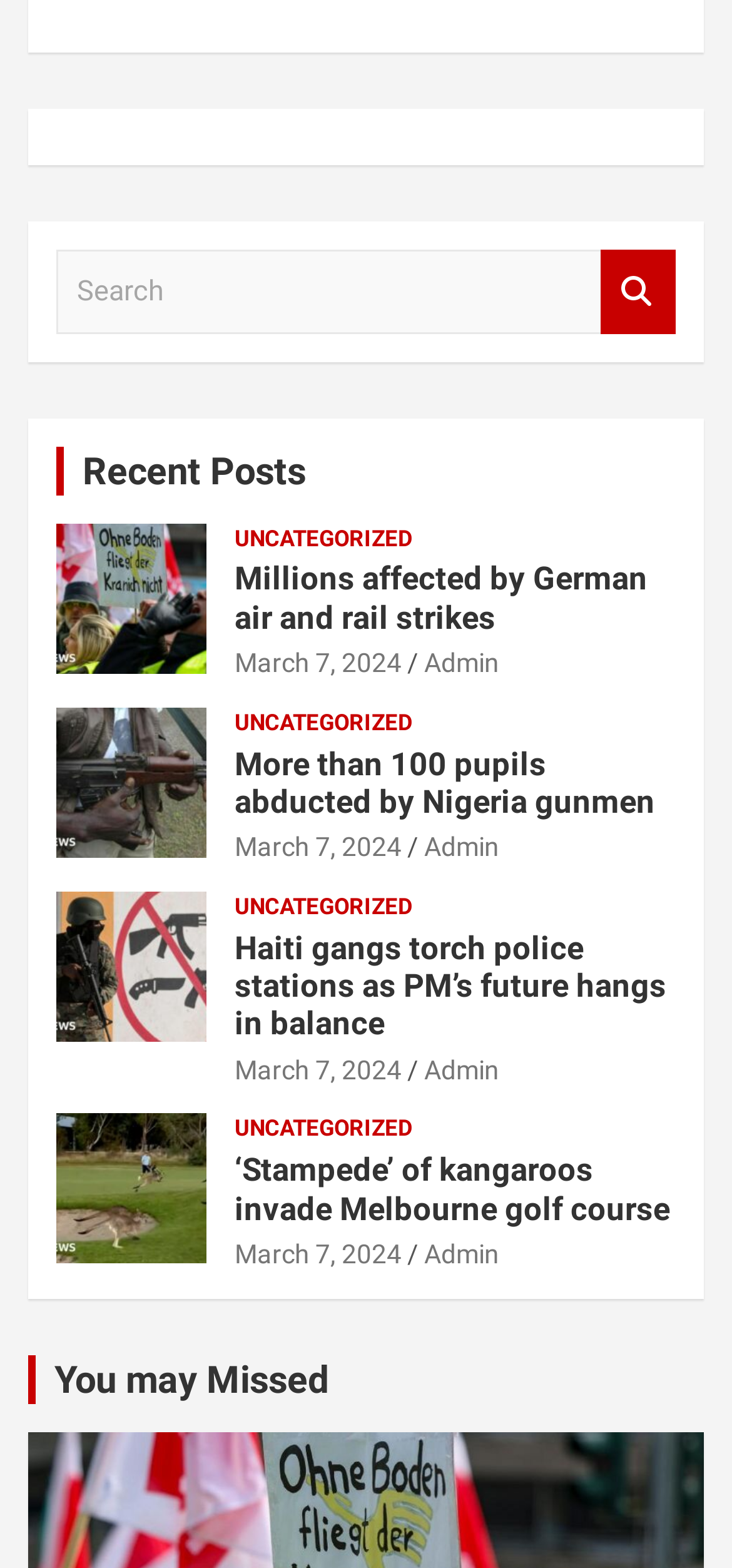Specify the bounding box coordinates for the region that must be clicked to perform the given instruction: "Read news about German air and rail strikes".

[0.321, 0.357, 0.885, 0.406]